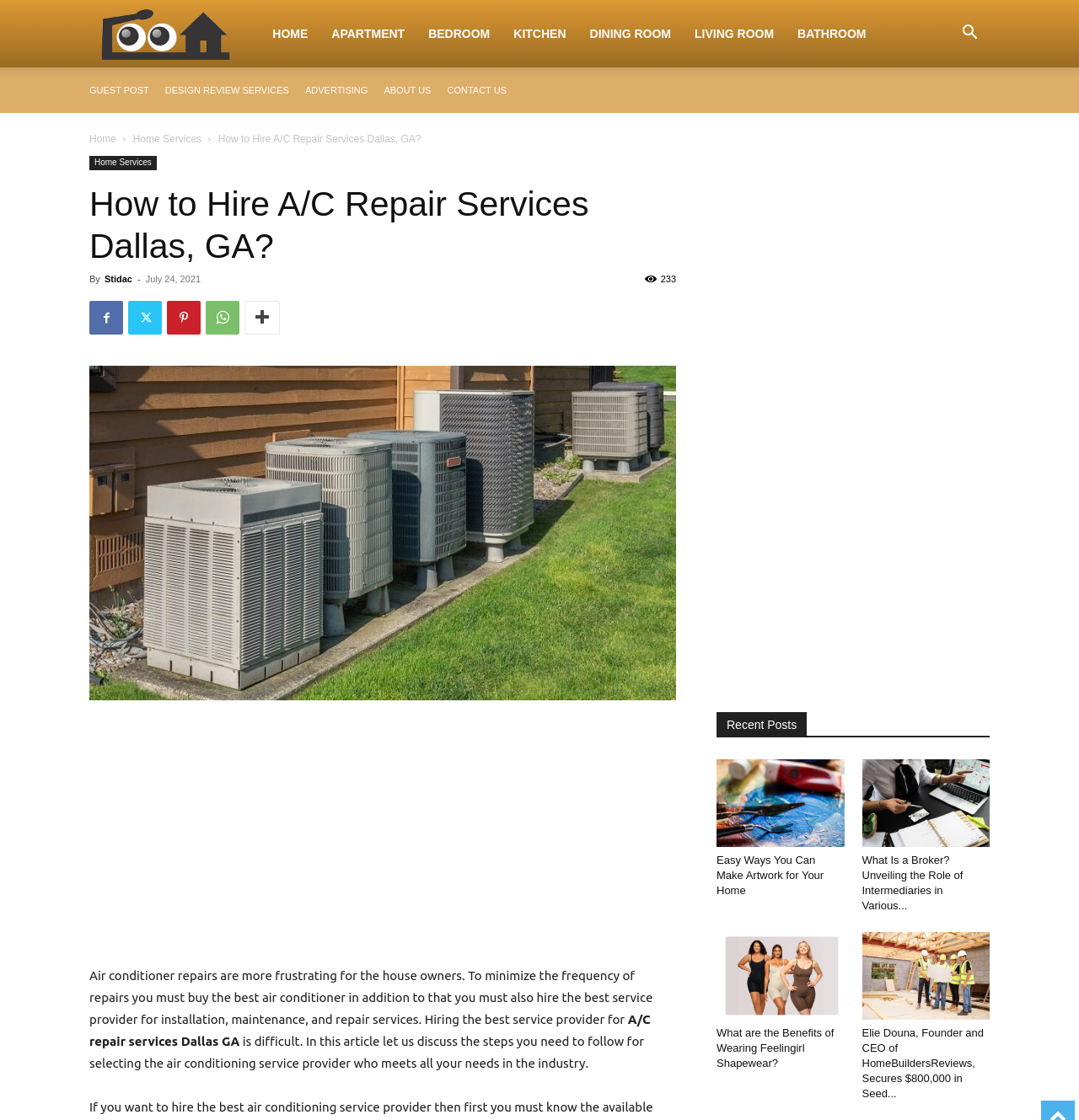Using the information shown in the image, answer the question with as much detail as possible: What is the date of the article?

I found the answer by looking at the time element which displays the date 'July 24, 2021' next to the author's name, indicating that it is the date the article was published.